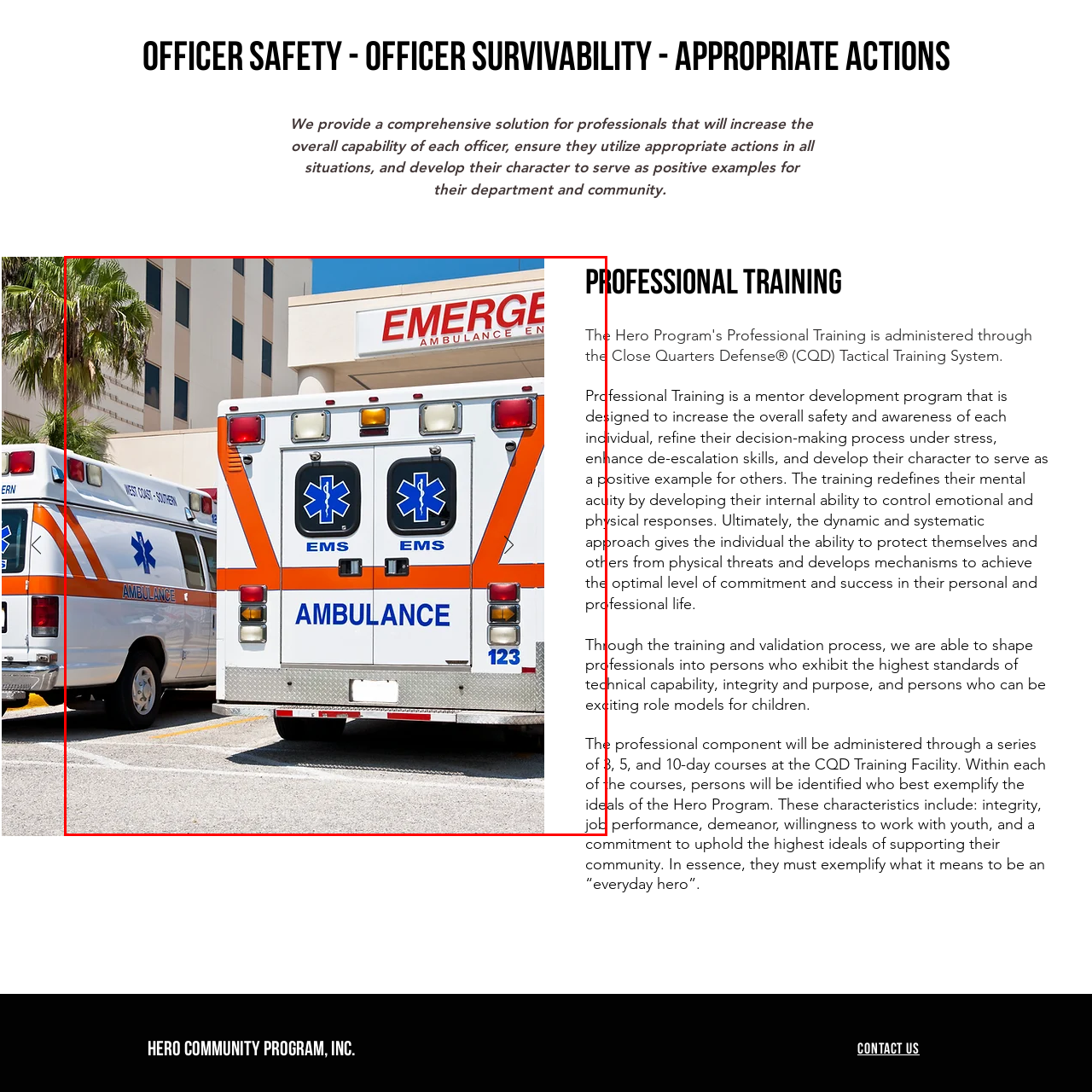Elaborate on the image contained within the red outline, providing as much detail as possible.

The image depicts a pair of emergency ambulances parked in front of a medical facility. The focus is on the rear of one ambulance, which prominently displays the word "AMBULANCE" in bold blue letters across its back, flanked by the recognizable medical symbol. The vehicle is painted with orange stripes and bears the identifiers "EMS" and a registration number, enhancing its official appearance. In the background, another ambulance is visible, adding to the scene of emergency response readiness. The building in the backdrop is labeled "EMERGENCY," signaling the importance of immediate medical attention. This setting underscores the critical role of emergency services in ensuring public safety and health.